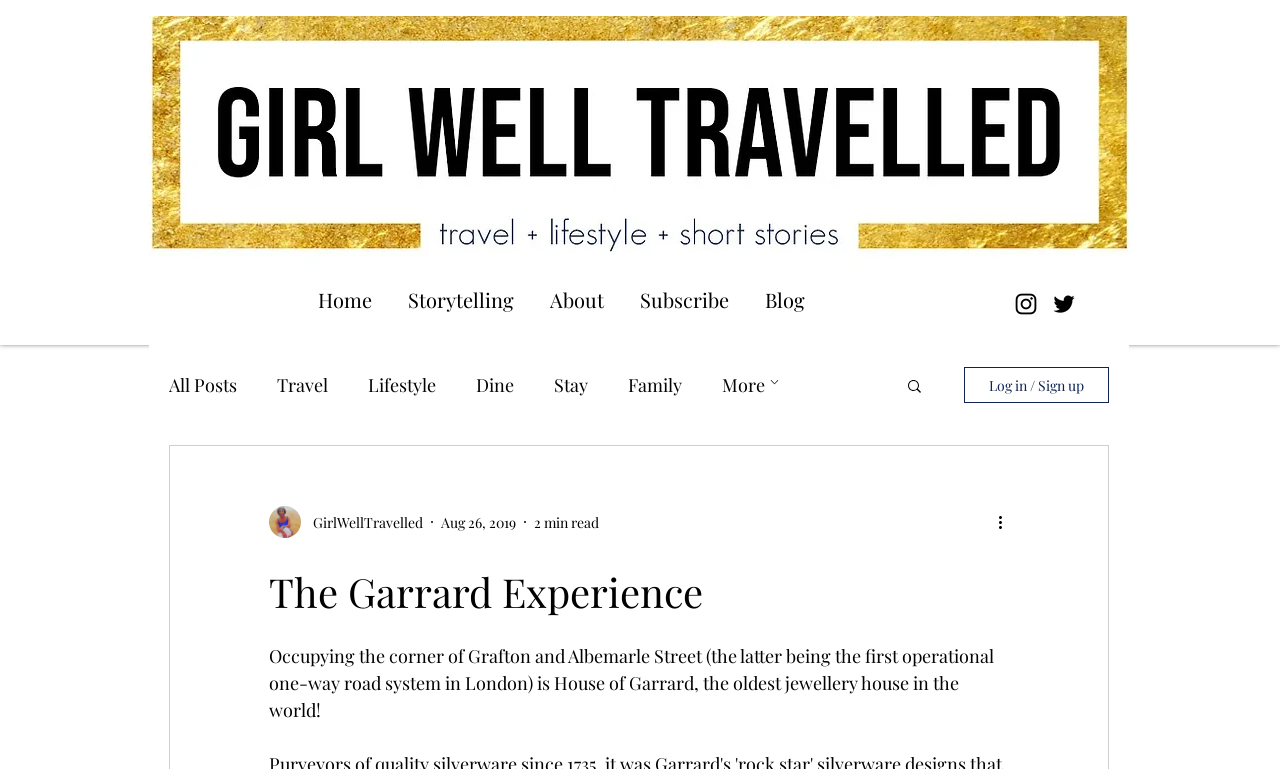What is the name of the oldest jewellery house in the world?
Answer the question with as much detail as possible.

I found this information in the static text element at the bottom of the webpage, which states 'Occupying the corner of Grafton and Albemarle Street (the latter being the first operational one-way road system in London) is House of Garrard, the oldest jewellery house in the world!'.